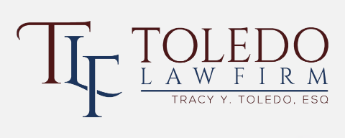Provide your answer in one word or a succinct phrase for the question: 
What is the full name of the law firm?

TOLEDO LAW FIRM